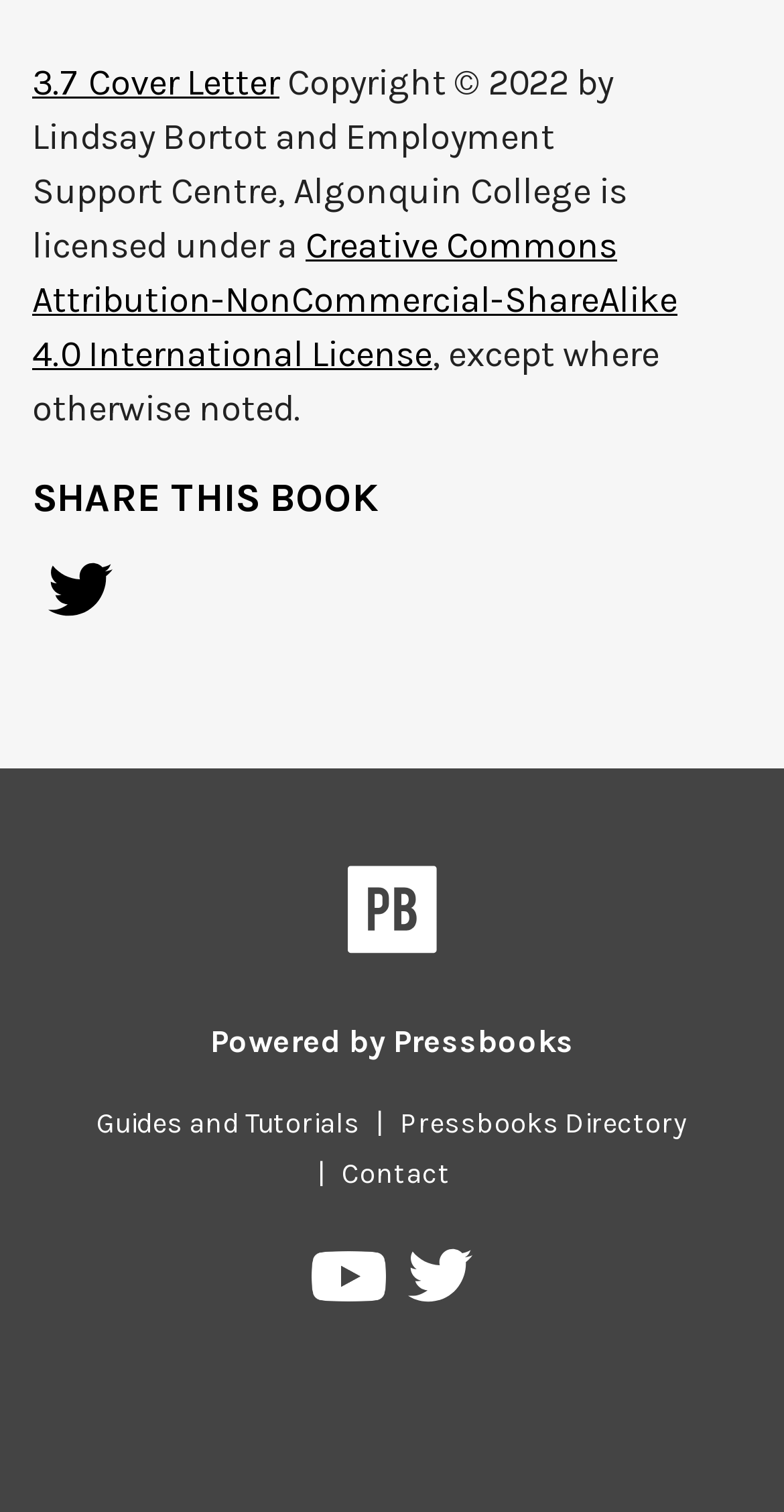Identify the bounding box coordinates of the specific part of the webpage to click to complete this instruction: "Share on Twitter".

[0.041, 0.371, 0.164, 0.423]